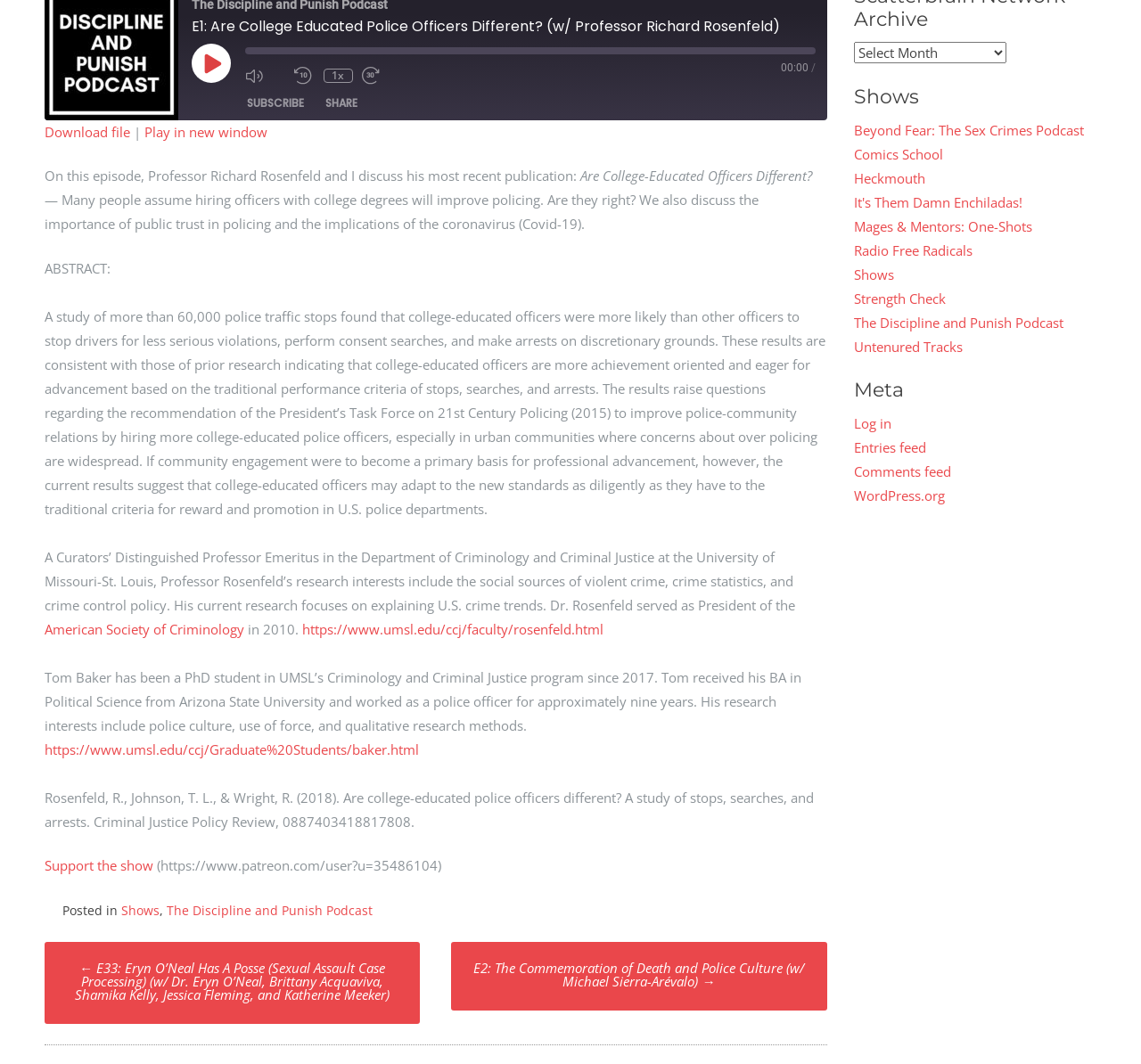Show the bounding box coordinates for the HTML element described as: "1x".

[0.283, 0.065, 0.309, 0.078]